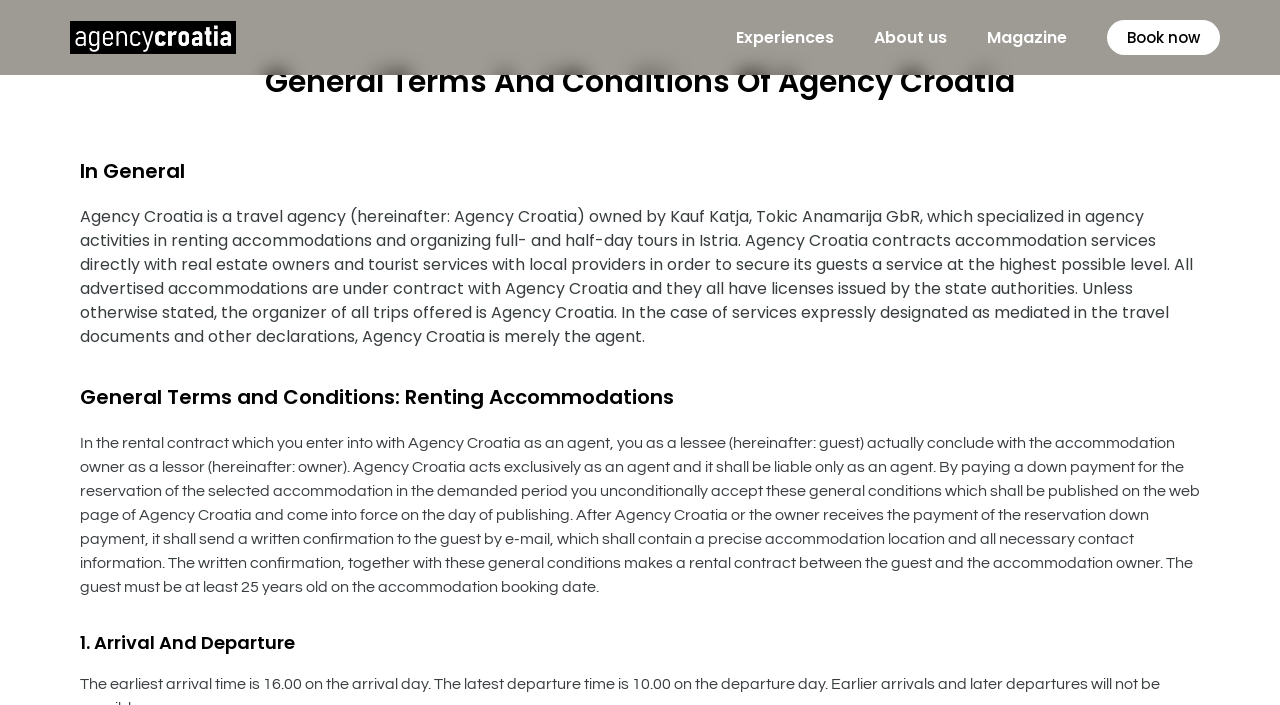Answer the question using only a single word or phrase: 
How does Agency Croatia send a confirmation to the guest?

By e-mail